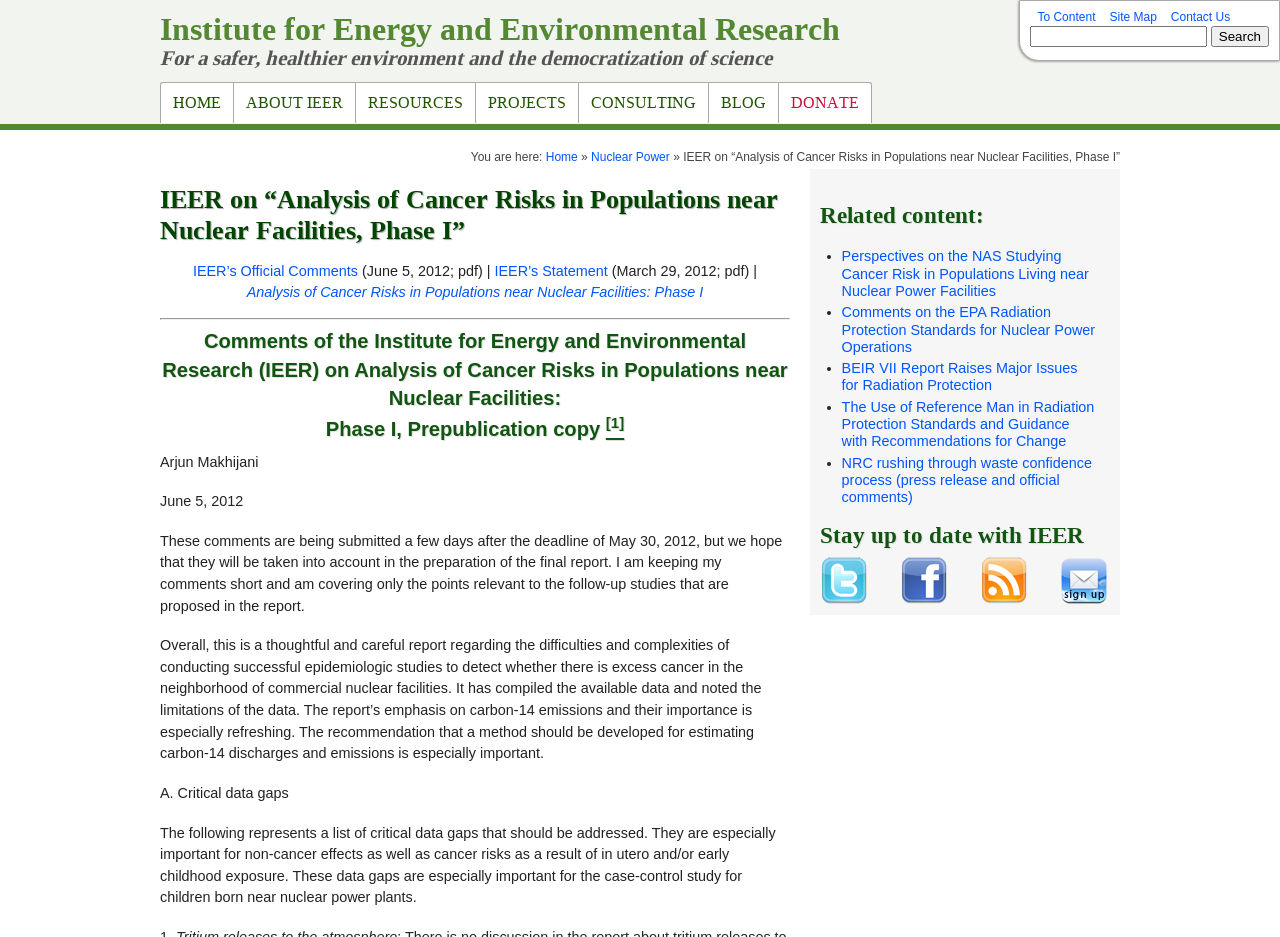Determine the bounding box coordinates for the clickable element to execute this instruction: "Search for a keyword". Provide the coordinates as four float numbers between 0 and 1, i.e., [left, top, right, bottom].

[0.805, 0.028, 0.943, 0.05]